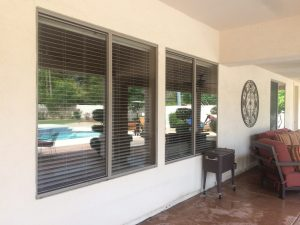Respond to the question below with a concise word or phrase:
What is visible through the glass?

Pool area